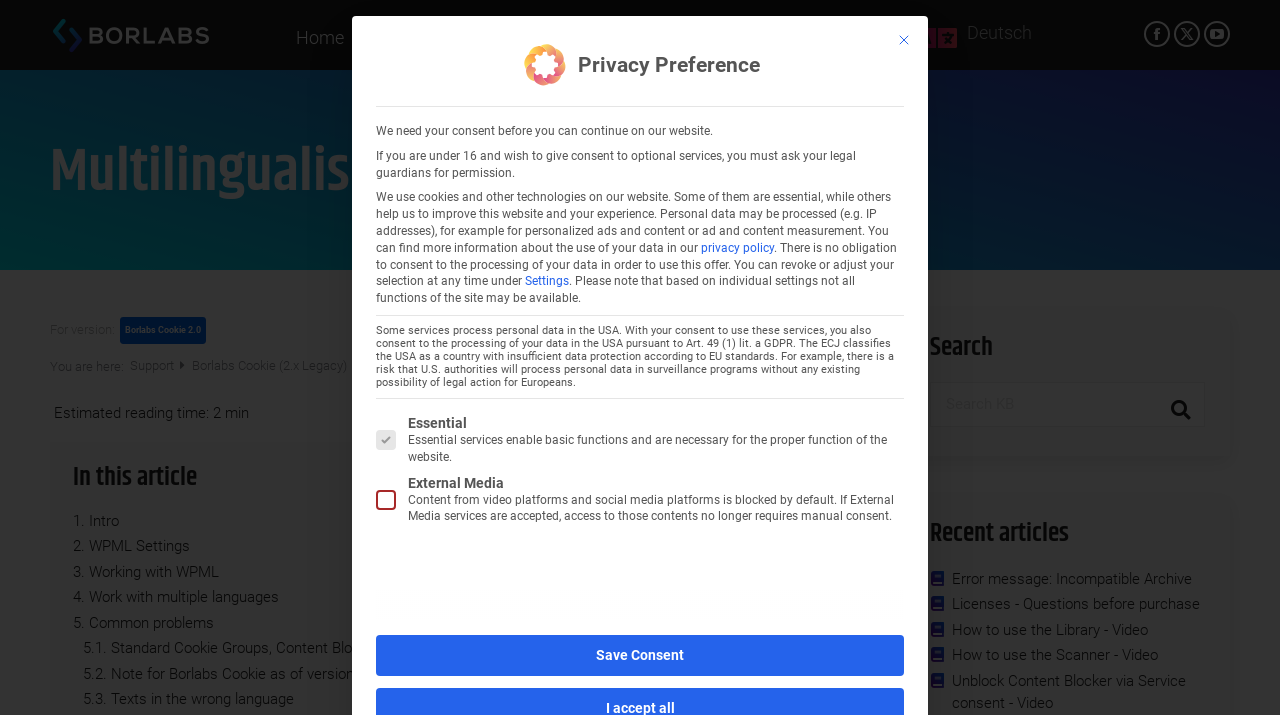Locate the bounding box coordinates of the element that needs to be clicked to carry out the instruction: "Close the privacy preference dialog". The coordinates should be given as four float numbers ranging from 0 to 1, i.e., [left, top, right, bottom].

[0.694, 0.034, 0.719, 0.078]